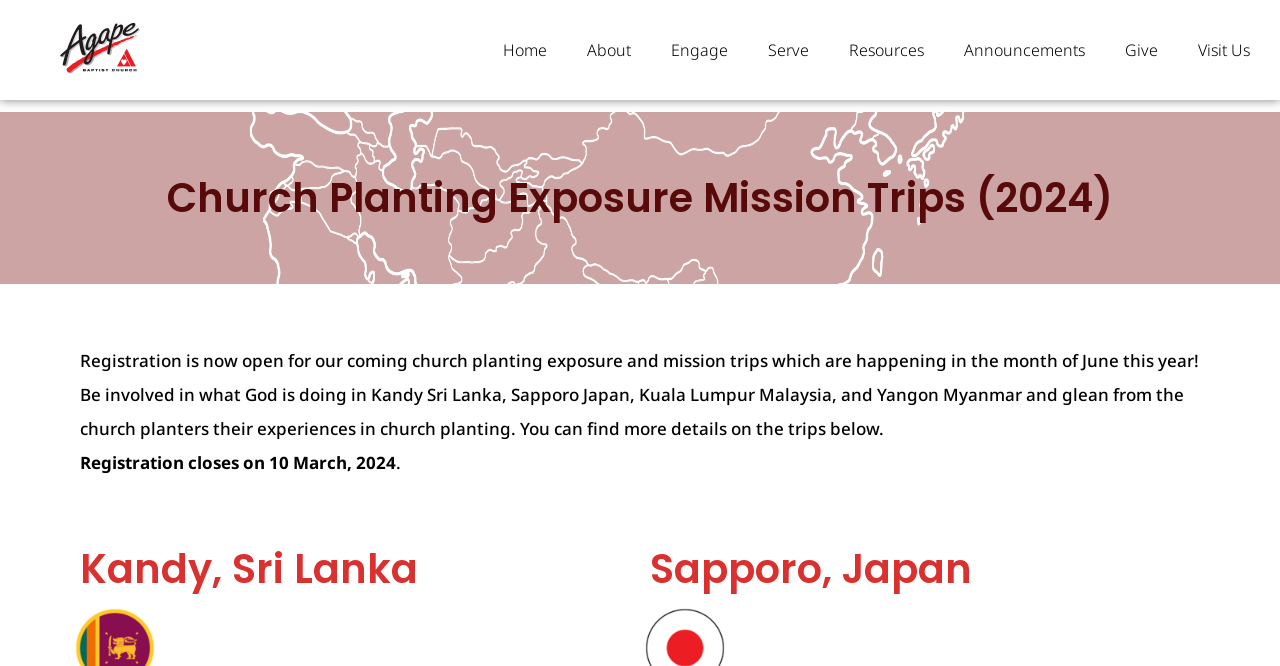What can participants do during the mission trips?
Respond to the question with a single word or phrase according to the image.

Glean from church planters' experiences